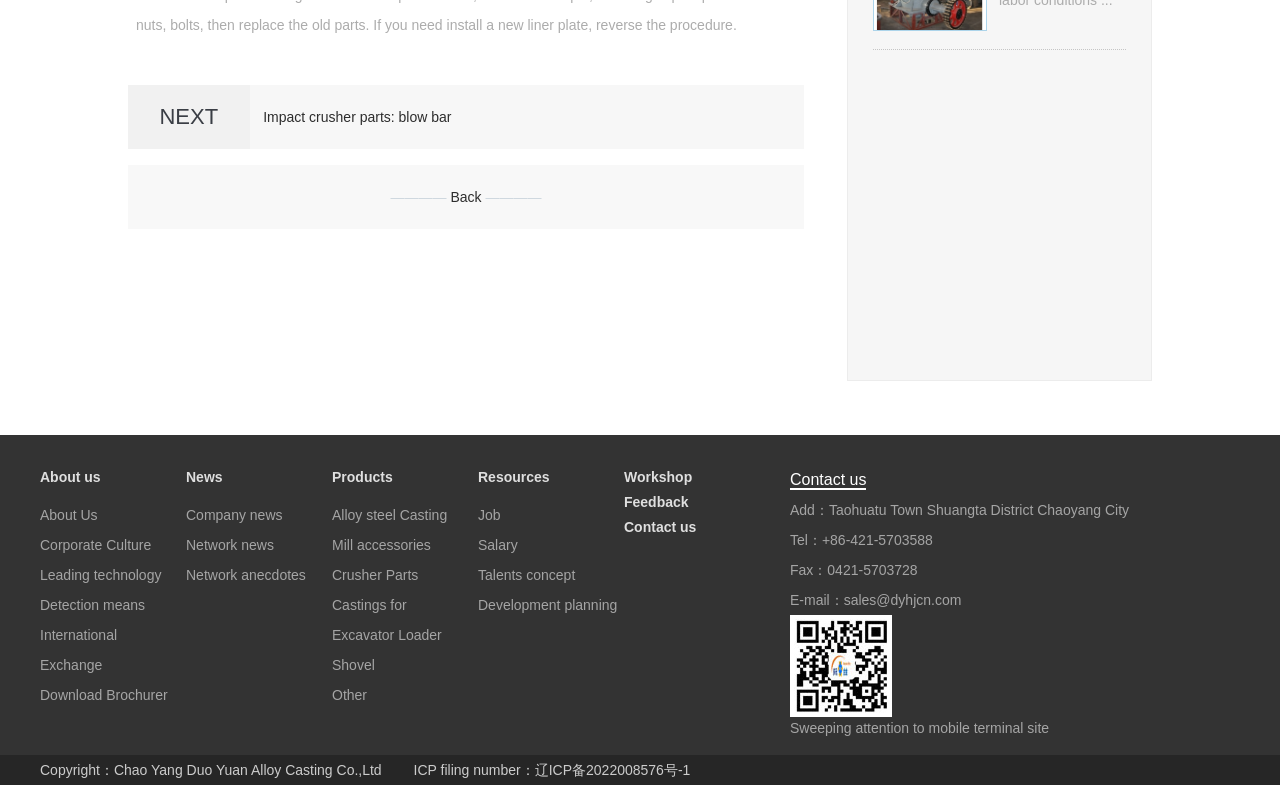From the screenshot, find the bounding box of the UI element matching this description: "Download Brochurer". Supply the bounding box coordinates in the form [left, top, right, bottom], each a float between 0 and 1.

[0.031, 0.875, 0.131, 0.895]